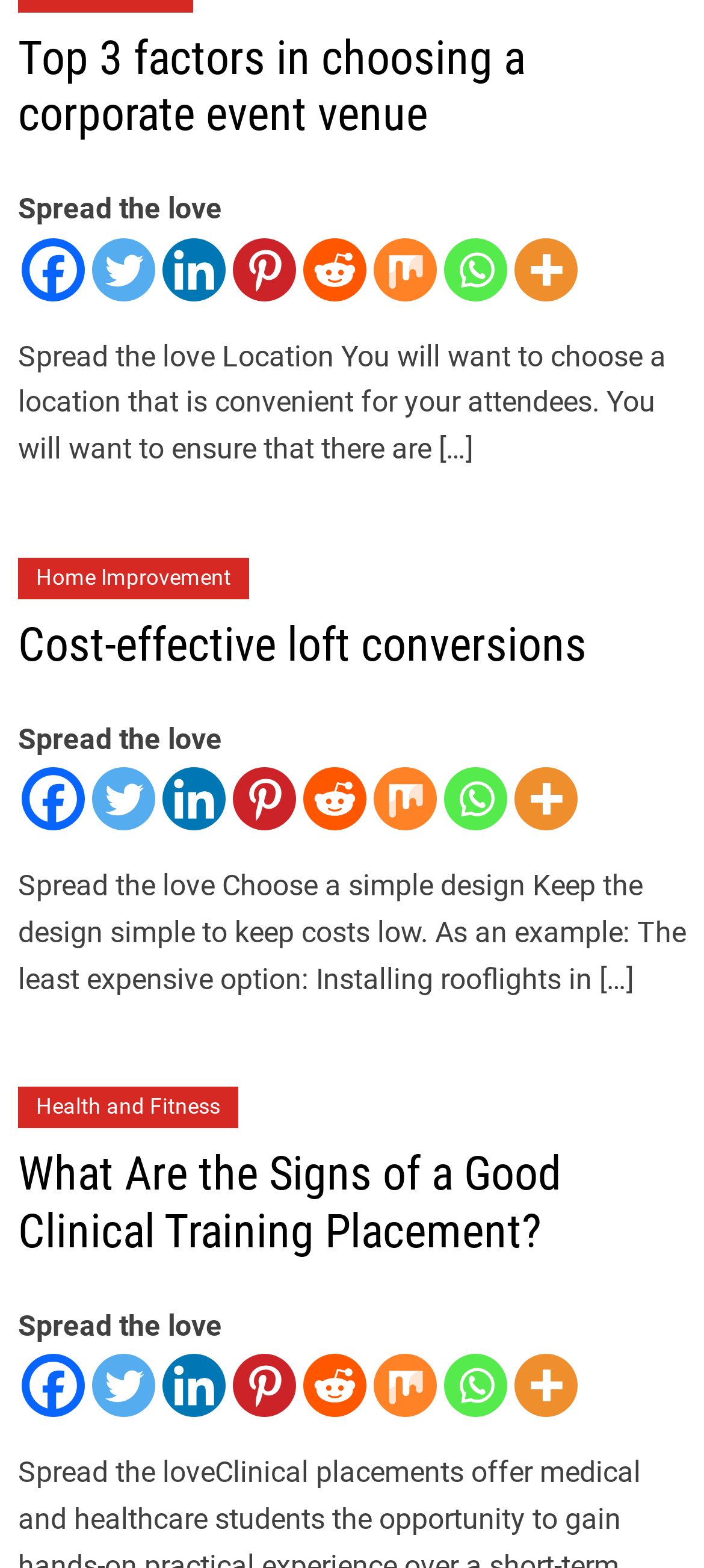How many articles are there on the webpage?
Give a single word or phrase as your answer by examining the image.

3